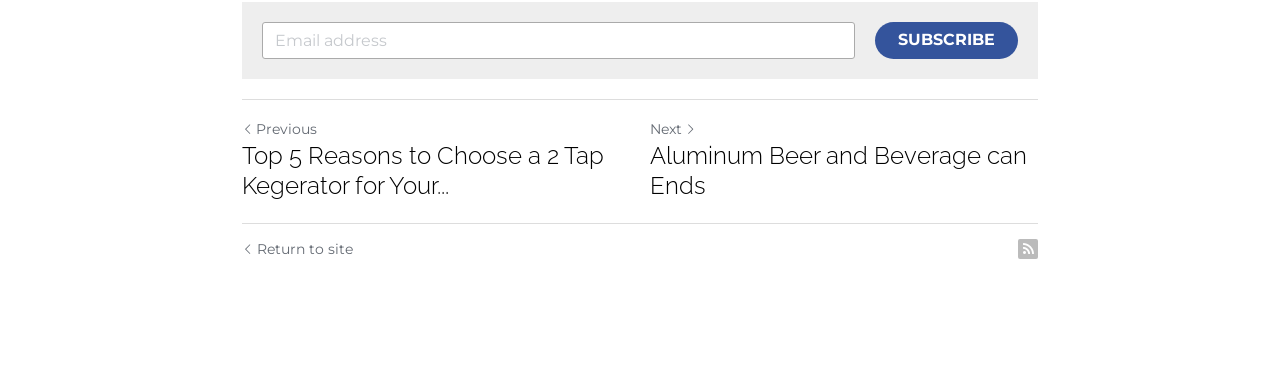Find the bounding box coordinates corresponding to the UI element with the description: "Return to site". The coordinates should be formatted as [left, top, right, bottom], with values as floats between 0 and 1.

[0.189, 0.646, 0.276, 0.703]